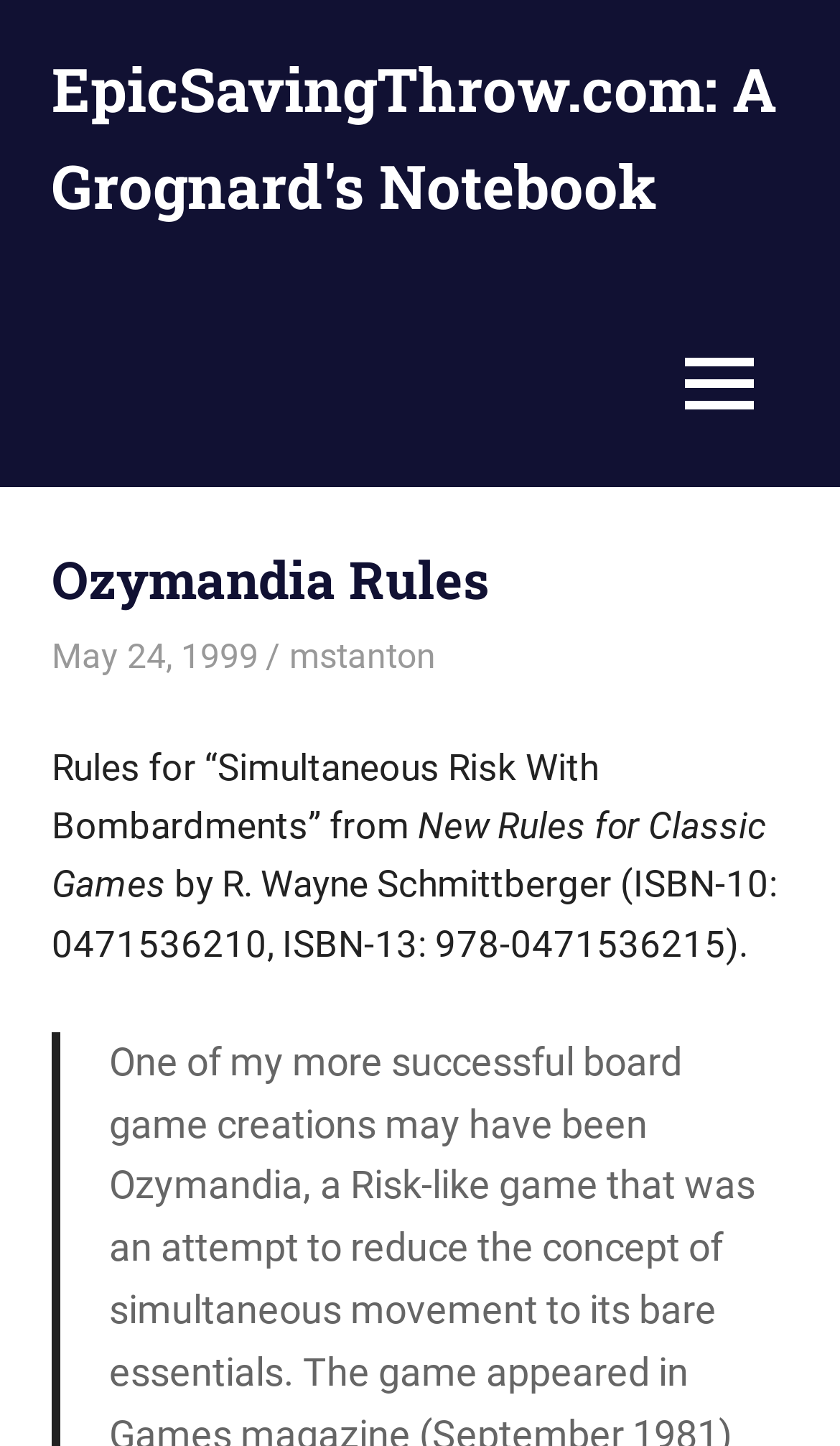Find the bounding box of the UI element described as follows: "Rules".

[0.518, 0.44, 0.618, 0.468]